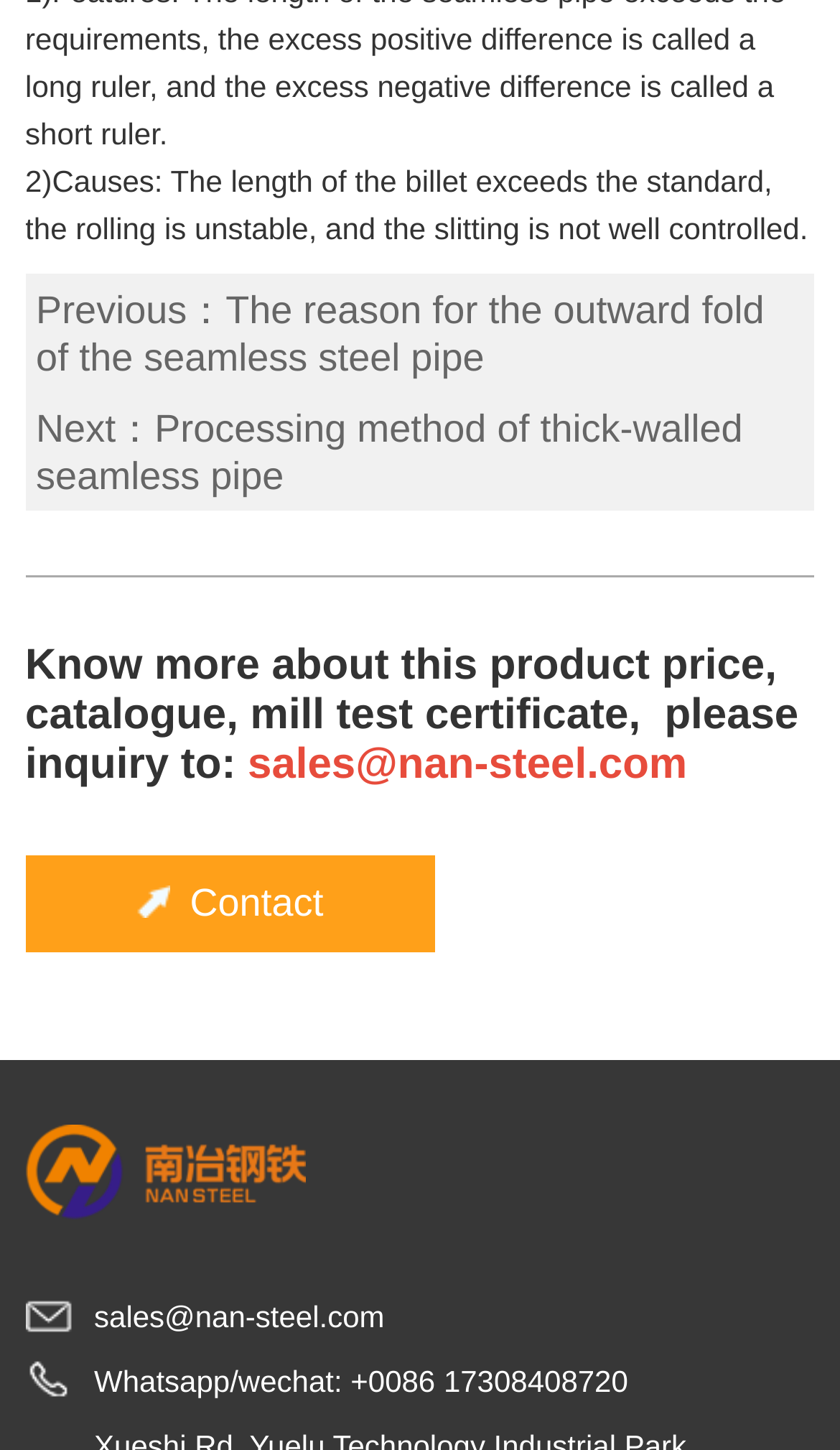Provide the bounding box coordinates of the area you need to click to execute the following instruction: "Click the Whatsapp/wechat link".

[0.112, 0.941, 0.417, 0.965]